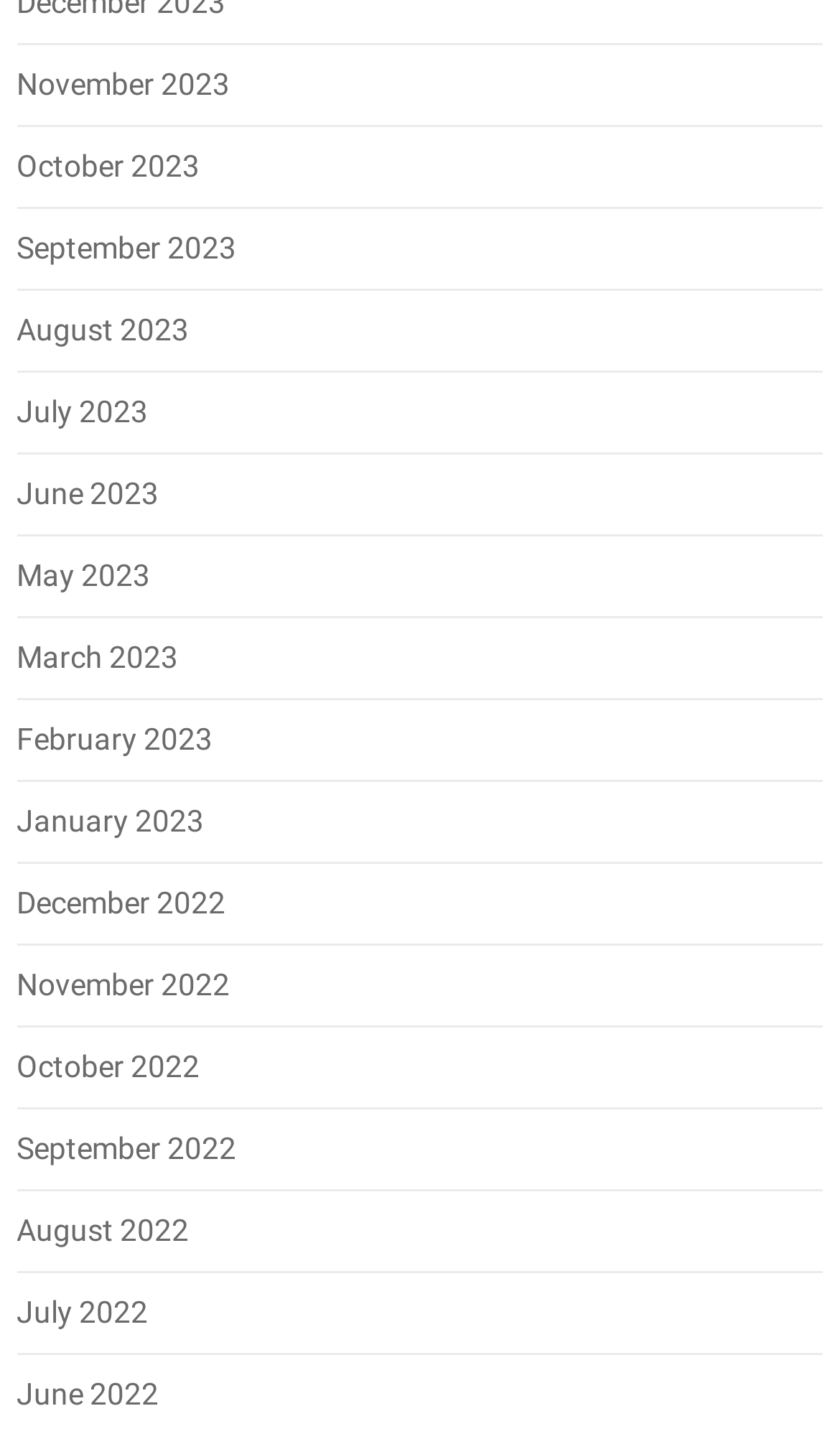Please find the bounding box coordinates for the clickable element needed to perform this instruction: "Click the Close button".

None